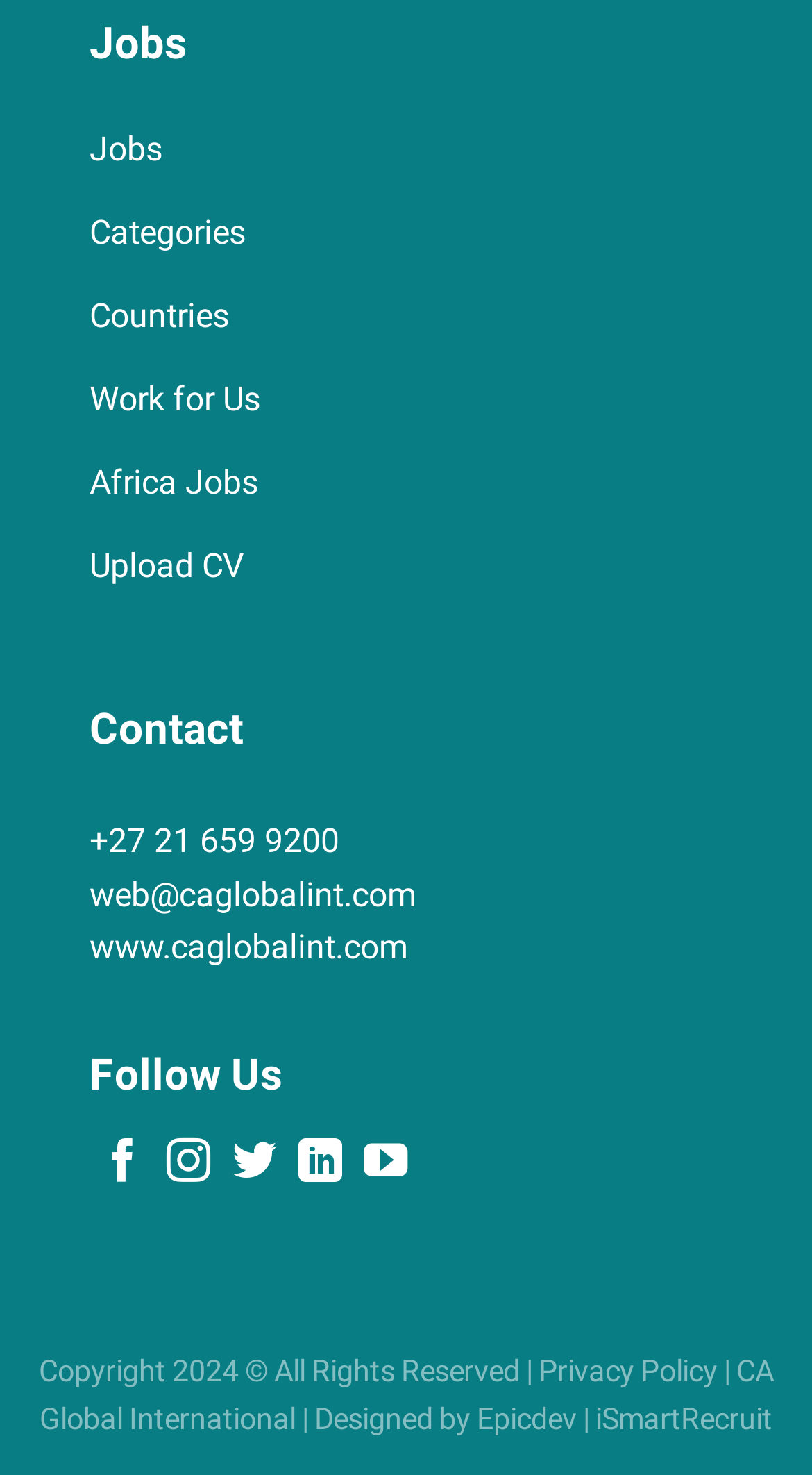Based on the element description "Privacy Policy", predict the bounding box coordinates of the UI element.

[0.663, 0.918, 0.883, 0.942]